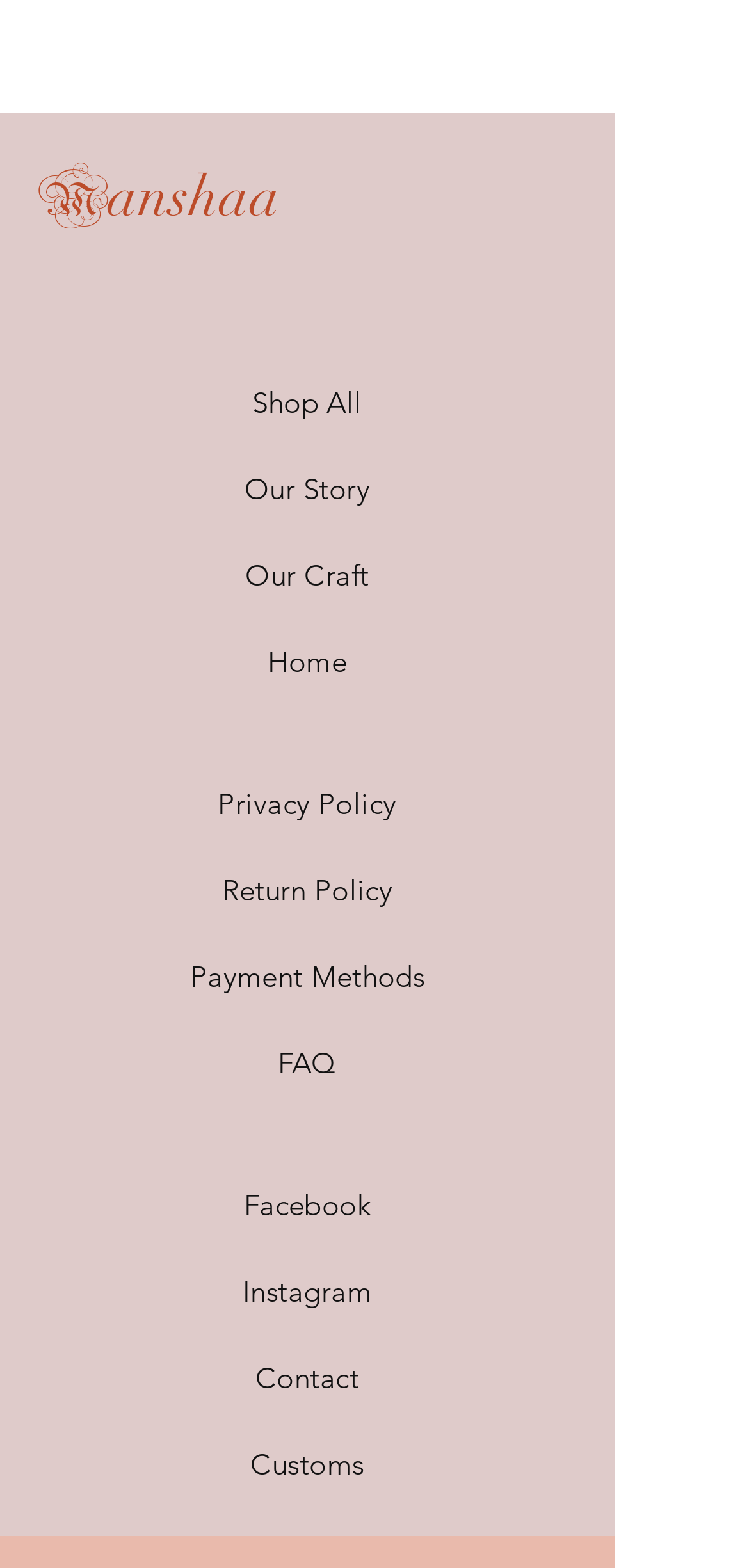How many social media links are there?
Answer the question with a single word or phrase derived from the image.

2